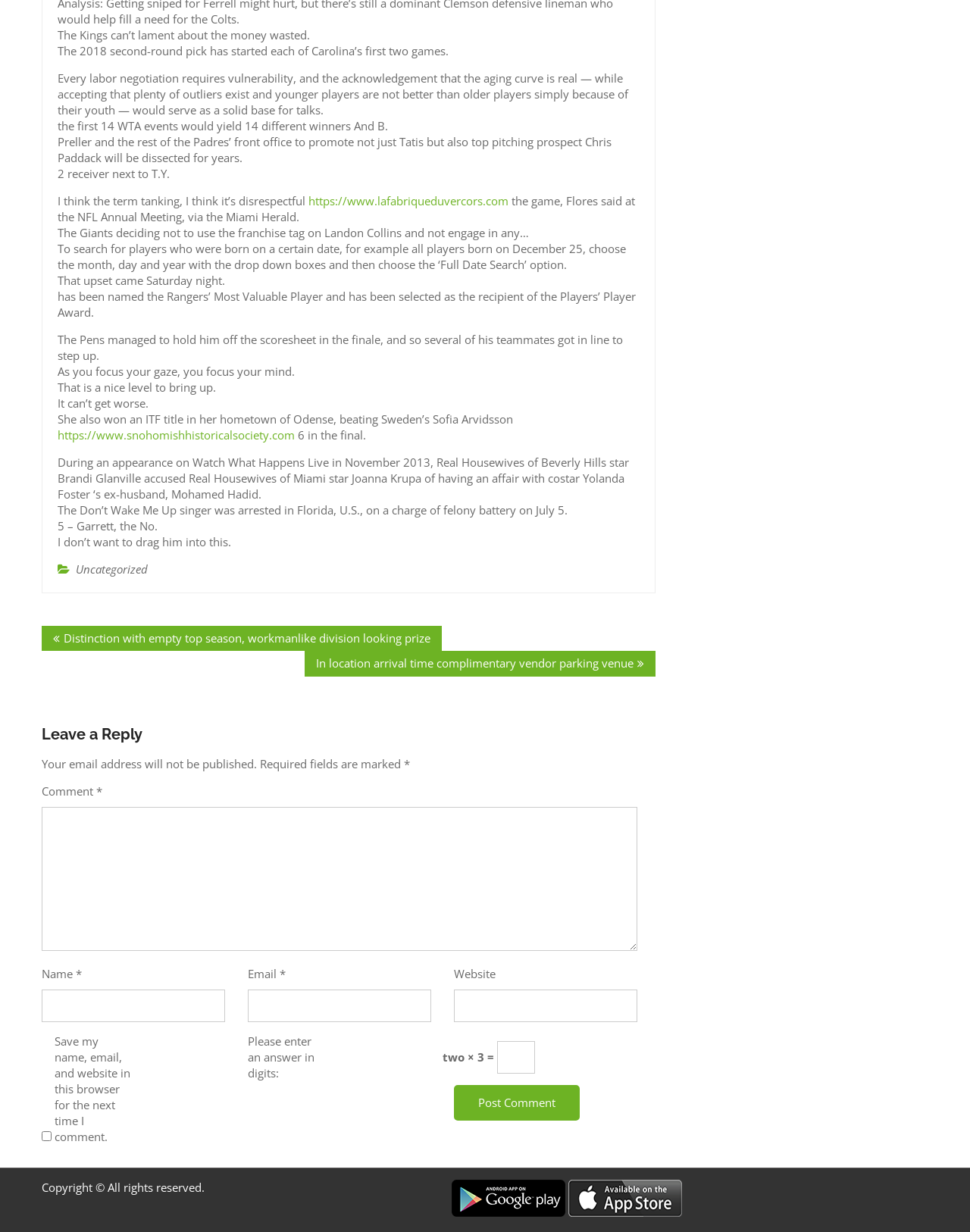Please determine the bounding box coordinates of the element's region to click for the following instruction: "Click the Post Comment button".

[0.468, 0.881, 0.597, 0.91]